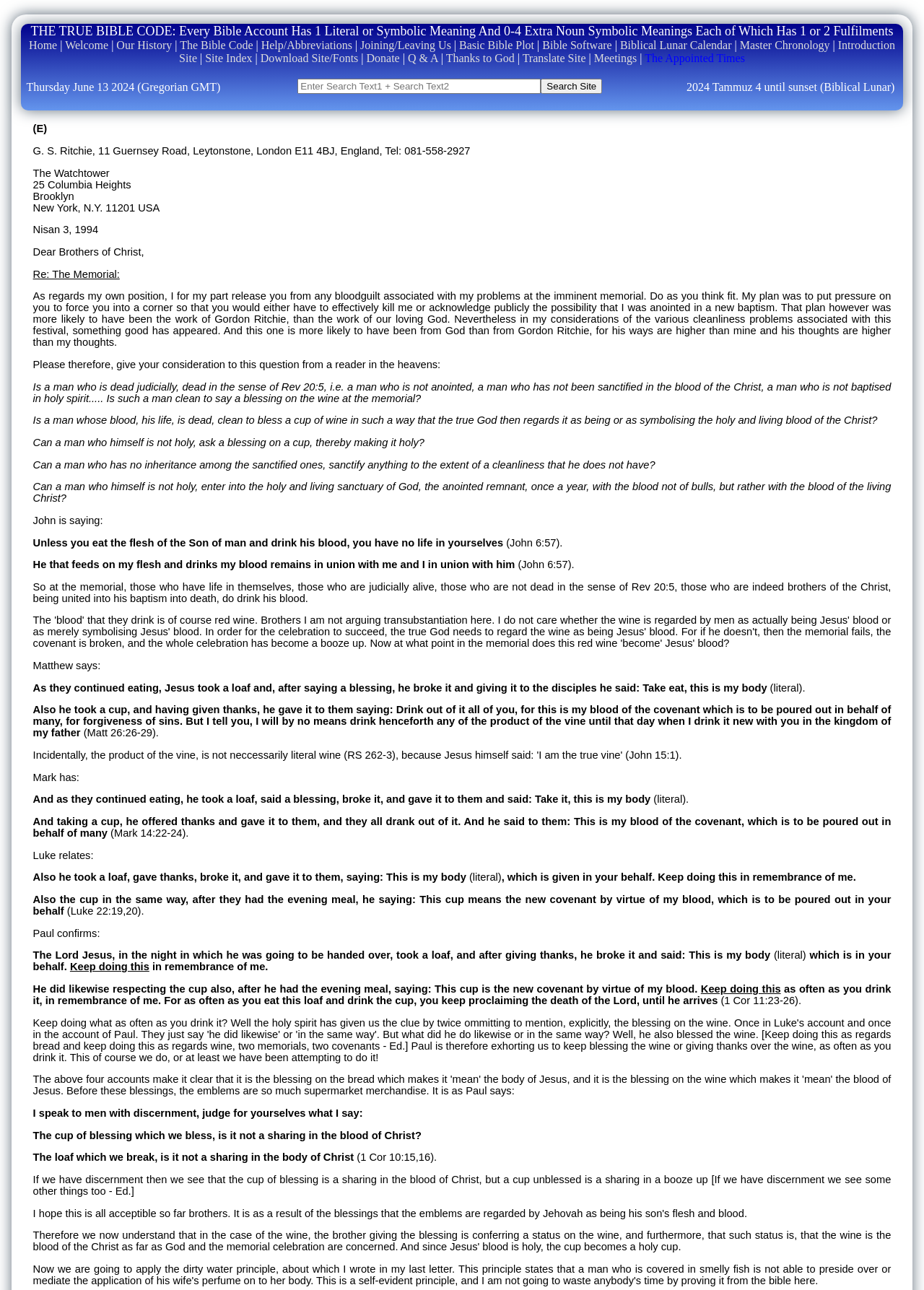What is the purpose of the cup in the biblical context?
Based on the image, answer the question with as much detail as possible.

The purpose of the cup is mentioned in the webpage as a symbol of the holy and living blood of the Christ, as stated in Matthew 26:26-29, Mark 14:22-24, and Luke 22:19,20. This is evident from the StaticText elements with bounding box coordinates [0.036, 0.529, 0.83, 0.538], [0.036, 0.615, 0.704, 0.624], and [0.036, 0.676, 0.508, 0.685] respectively.